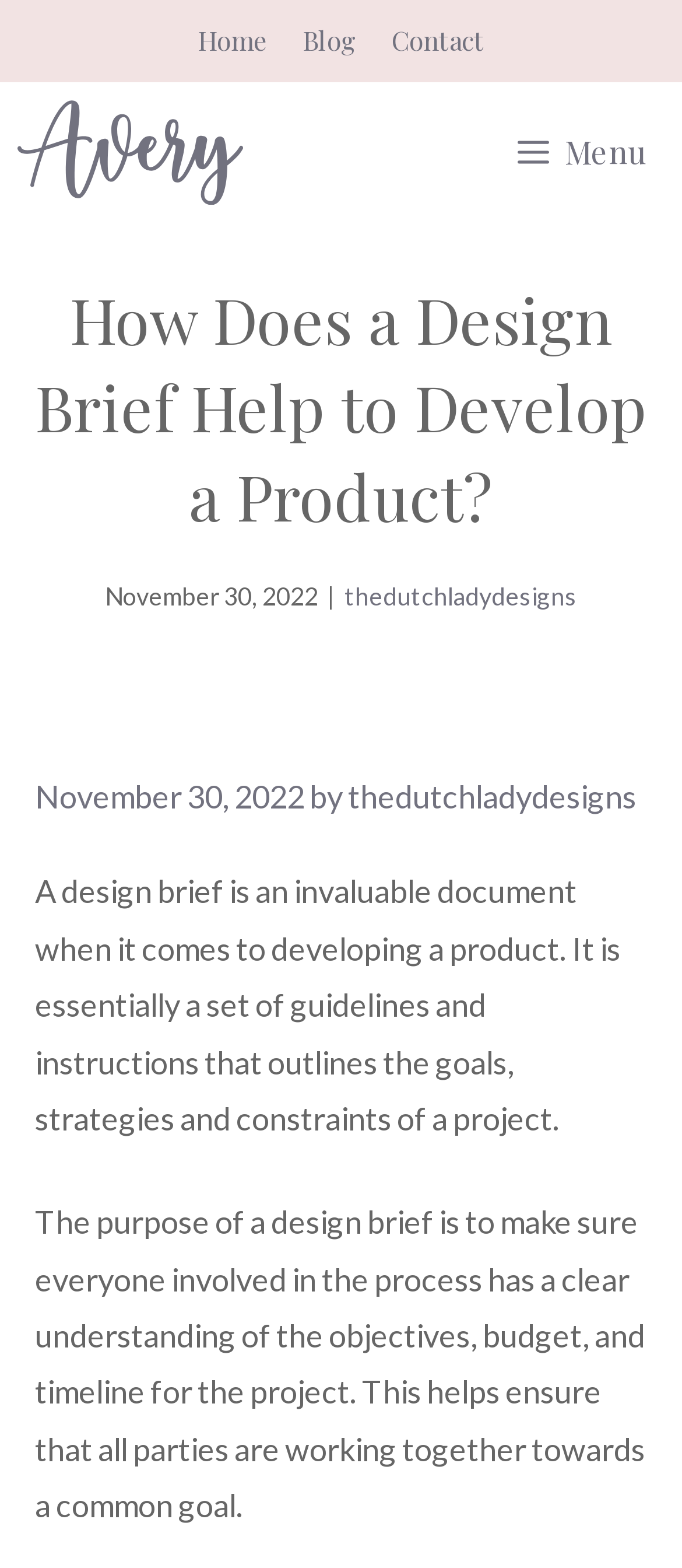Respond to the following question with a brief word or phrase:
What is the name of the website?

The Dutch Lady Designs